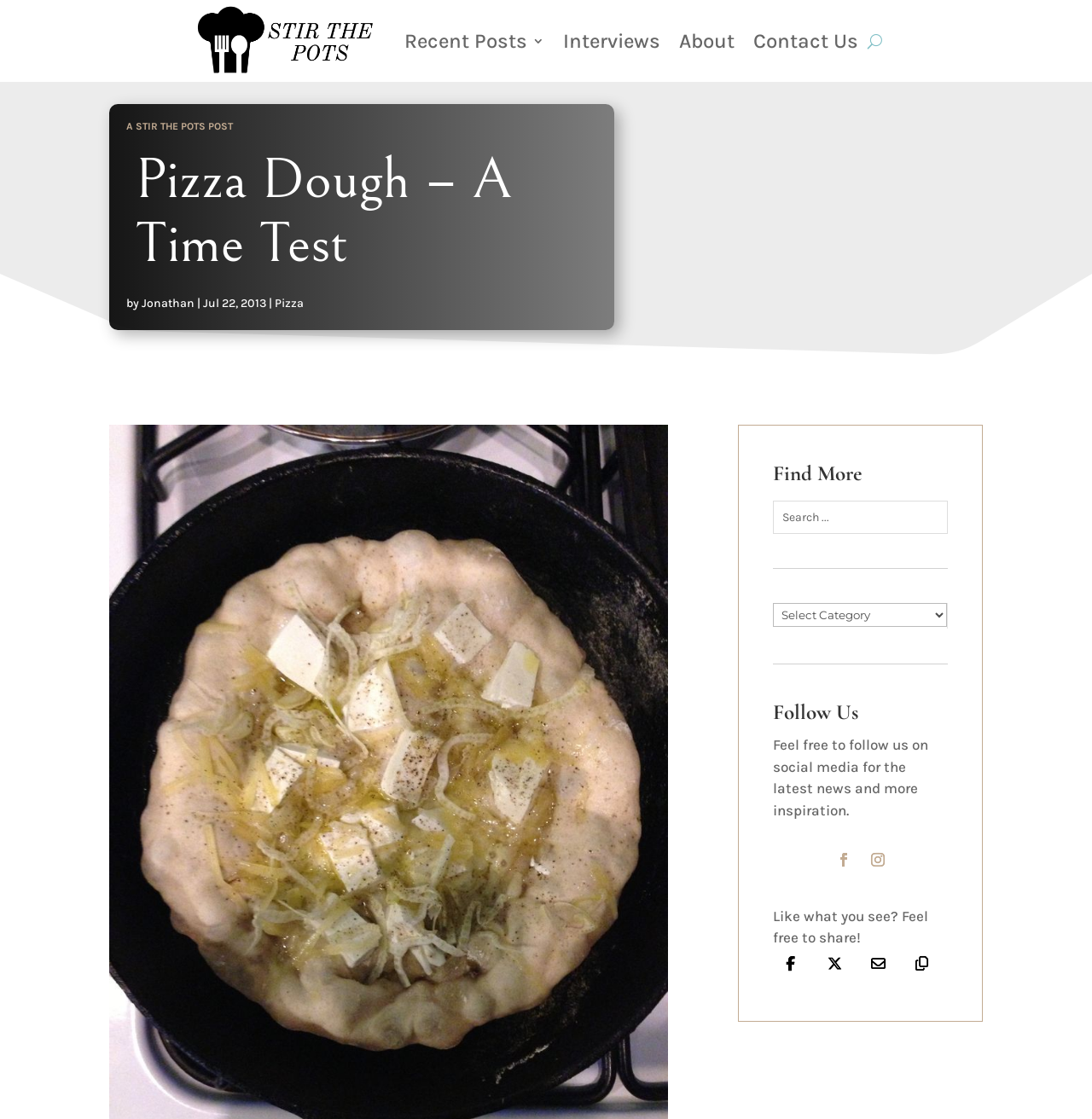How many social media platforms are mentioned for following?
Give a thorough and detailed response to the question.

The number of social media platforms mentioned for following can be found by looking at the links '' and '' located below the heading 'Follow Us', which represent two social media platforms.